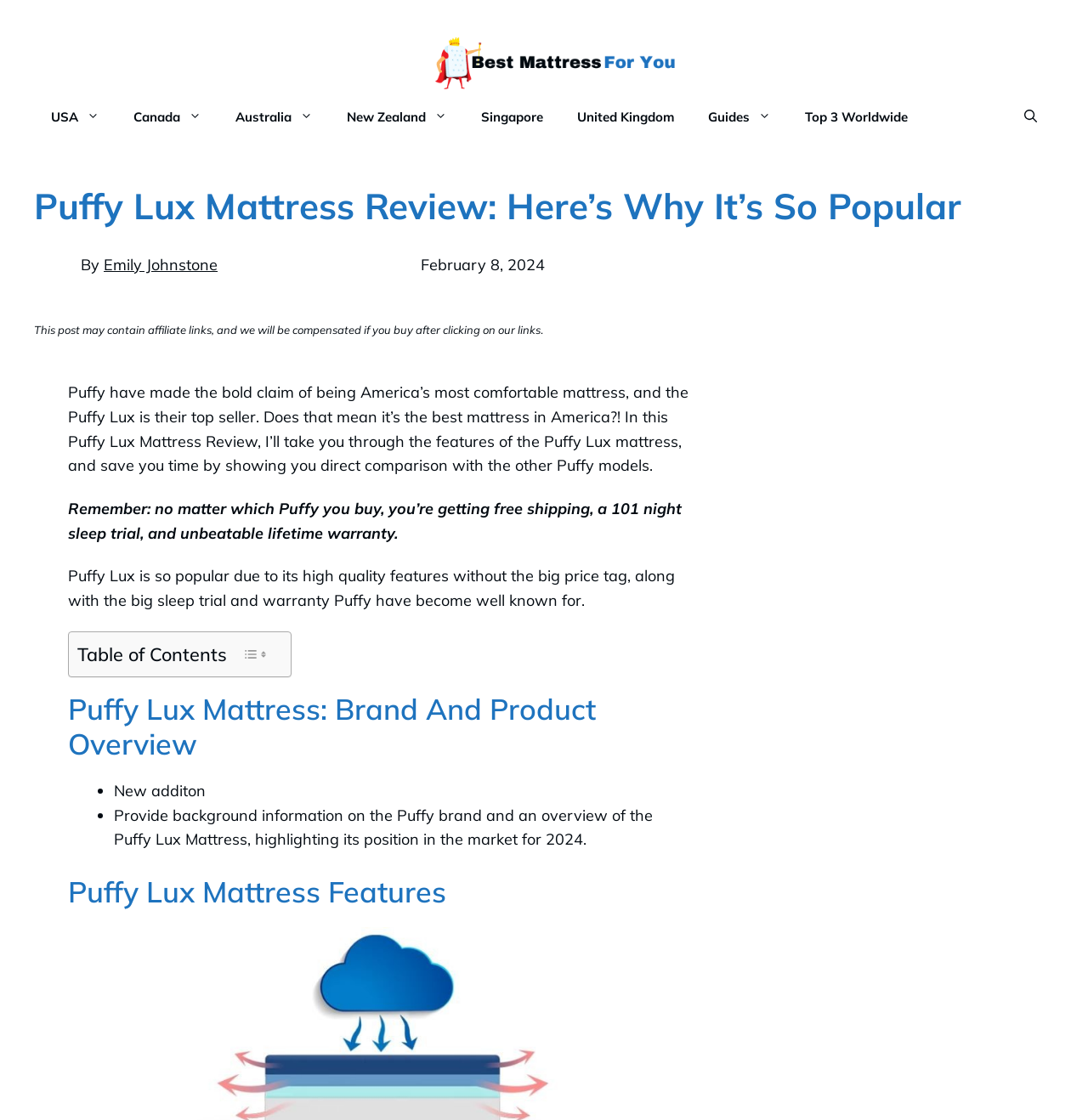What is the name of the section that provides background information on the Puffy brand?
Your answer should be a single word or phrase derived from the screenshot.

Brand And Product Overview